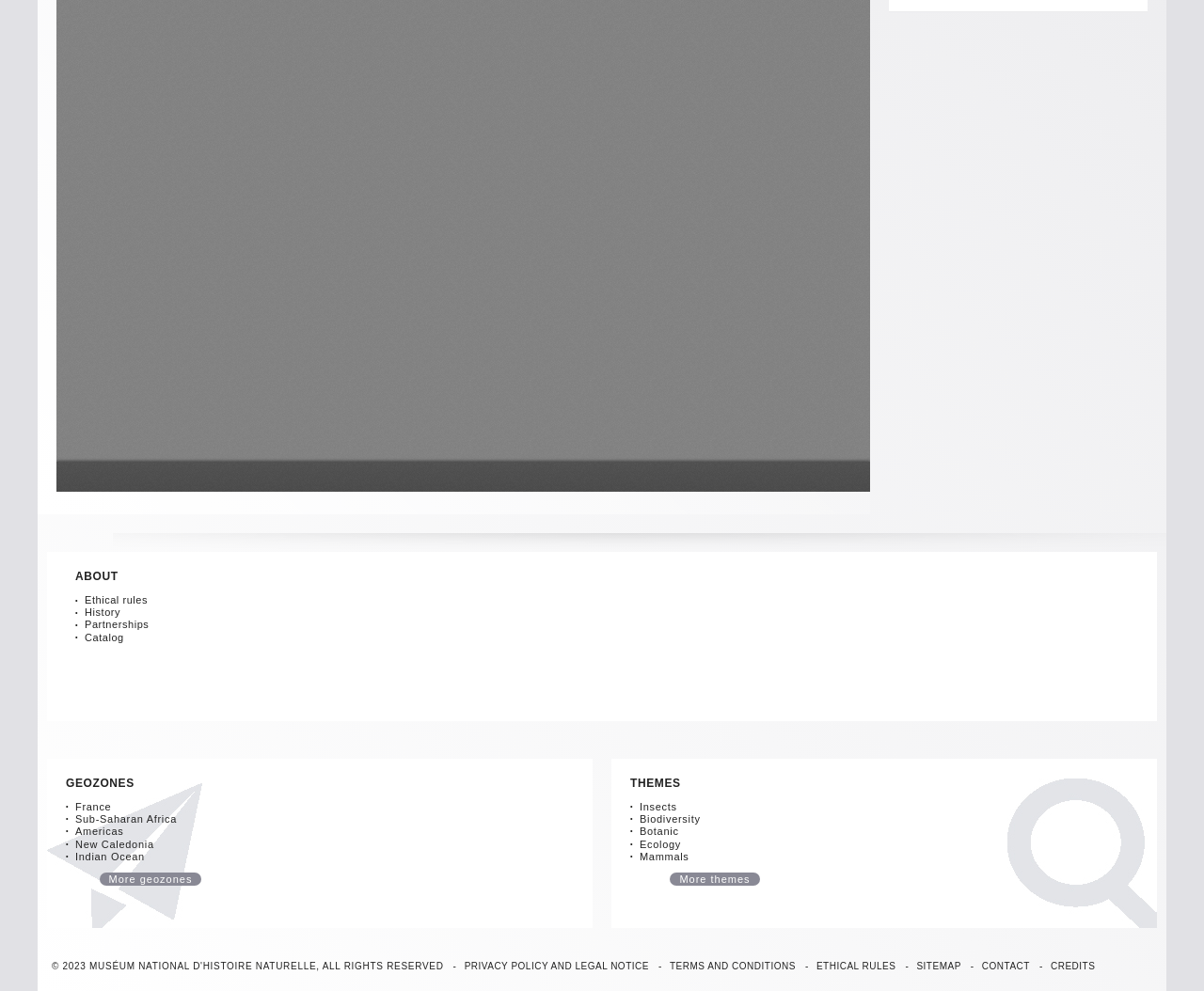Please identify the bounding box coordinates of the region to click in order to complete the task: "Open the 'Product documentation' button". The coordinates must be four float numbers between 0 and 1, specified as [left, top, right, bottom].

None